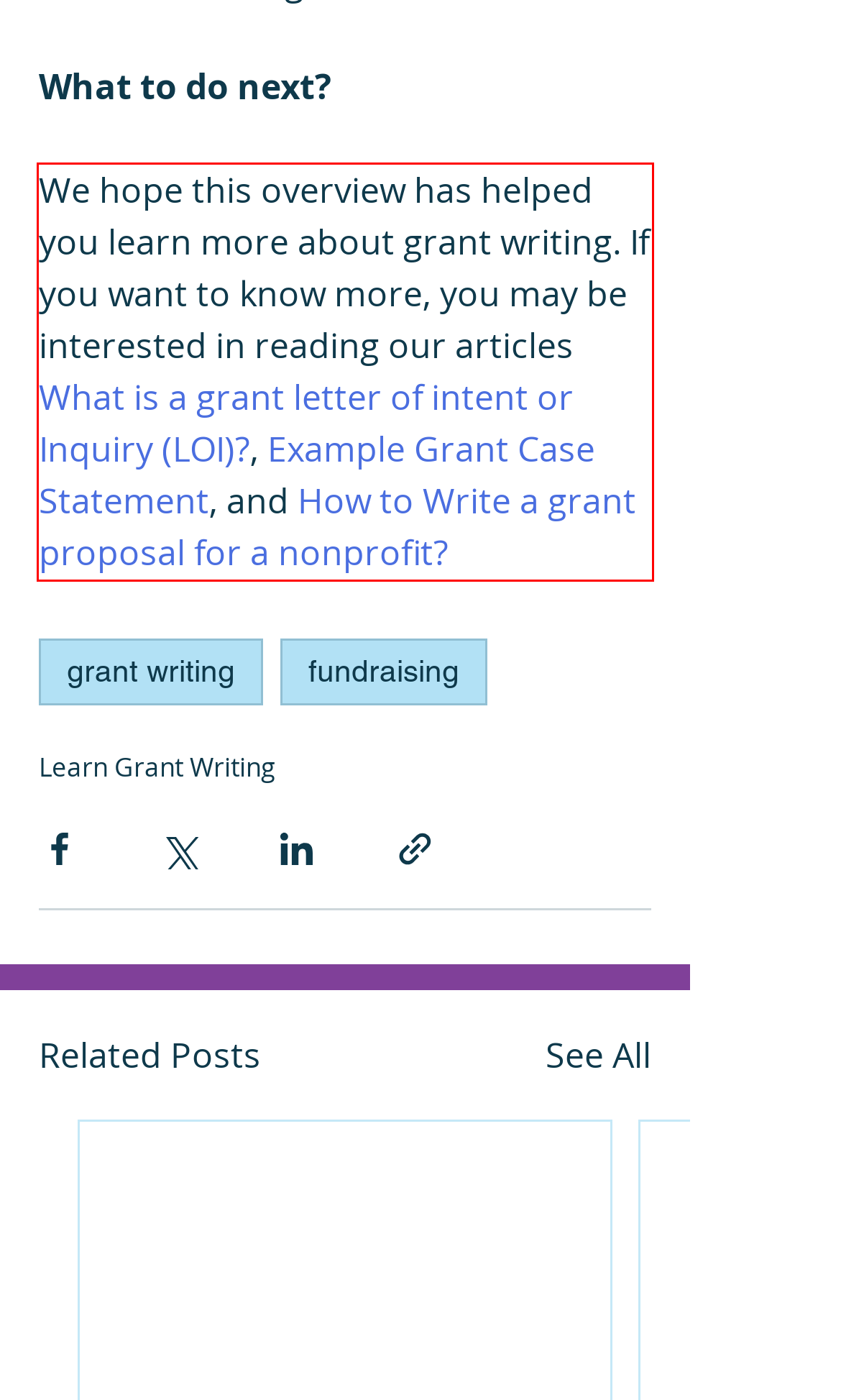Given a screenshot of a webpage with a red bounding box, extract the text content from the UI element inside the red bounding box.

We hope this overview has helped you learn more about grant writing. If you want to know more, you may be interested in reading our articles What is a grant letter of intent or Inquiry (LOI)?, Example Grant Case Statement, and How to Write a grant proposal for a nonprofit?